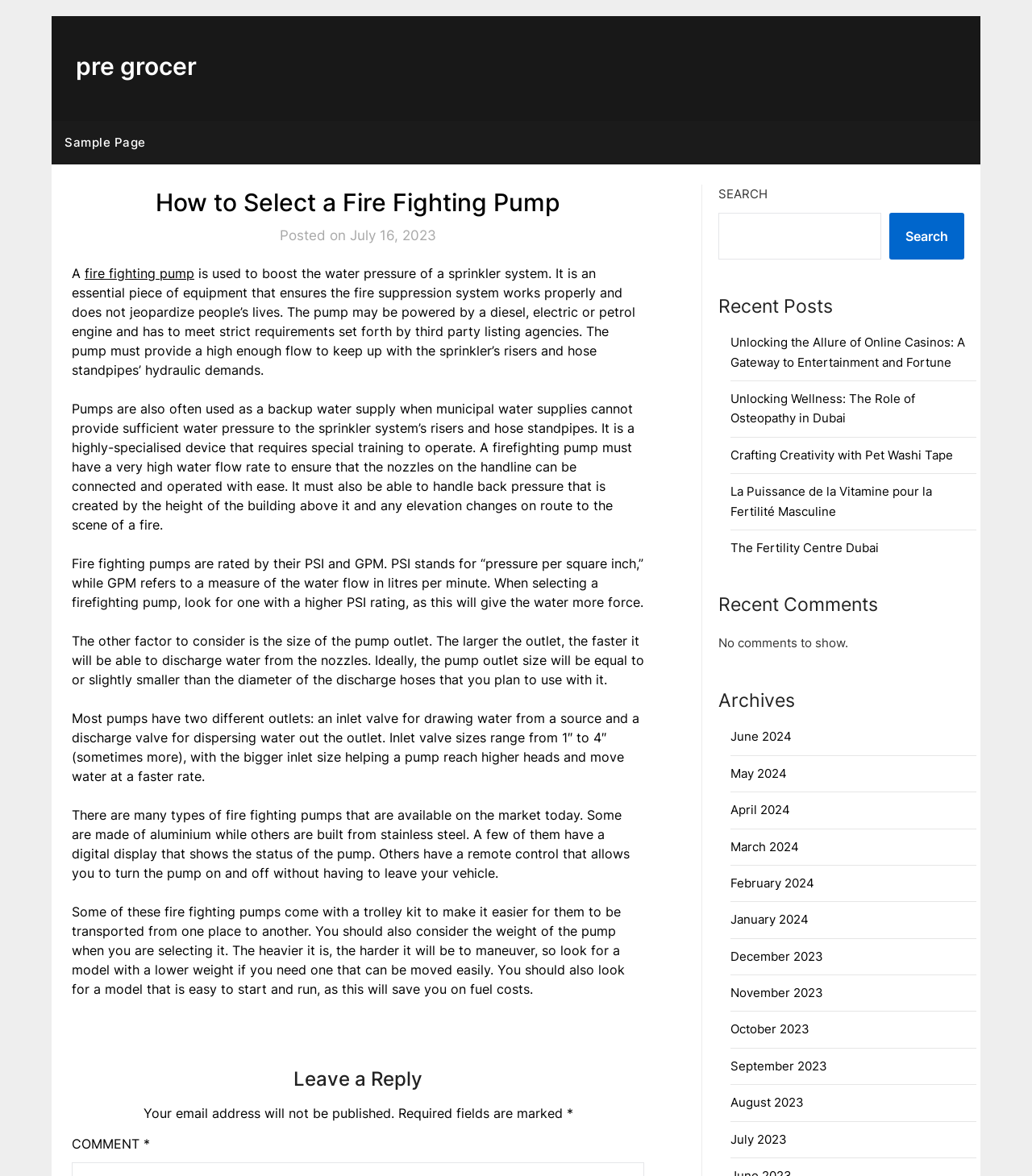Summarize the webpage in an elaborate manner.

The webpage is about selecting a fire fighting pump, with a focus on its importance in ensuring the fire suppression system works properly. The page has a header section with links to "pre grocer" and "Sample Page" at the top left and top right, respectively. Below the header, there is a main article section that takes up most of the page.

The article section starts with a heading "How to Select a Fire Fighting Pump" followed by a brief description of the pump's purpose and importance. The text explains that the pump must provide a high enough flow to keep up with the sprinkler's risers and hose standpipes' hydraulic demands. It also mentions that the pump may be powered by a diesel, electric, or petrol engine and must meet strict requirements set forth by third-party listing agencies.

The article continues with several paragraphs discussing the key factors to consider when selecting a firefighting pump, including its PSI and GPM ratings, outlet size, and type of material used (aluminum or stainless steel). It also mentions that some pumps come with a digital display, remote control, or trolley kit for easy transportation.

At the bottom of the article section, there is a "Leave a Reply" heading followed by a comment form with fields for email address, name, and comment. There is also a search bar at the top right of the page, below the header section.

On the right side of the page, there are several sections, including "Recent Posts" with links to four articles, "Recent Comments" with a message indicating that there are no comments to show, and "Archives" with links to monthly archives from June 2024 to July 2023.